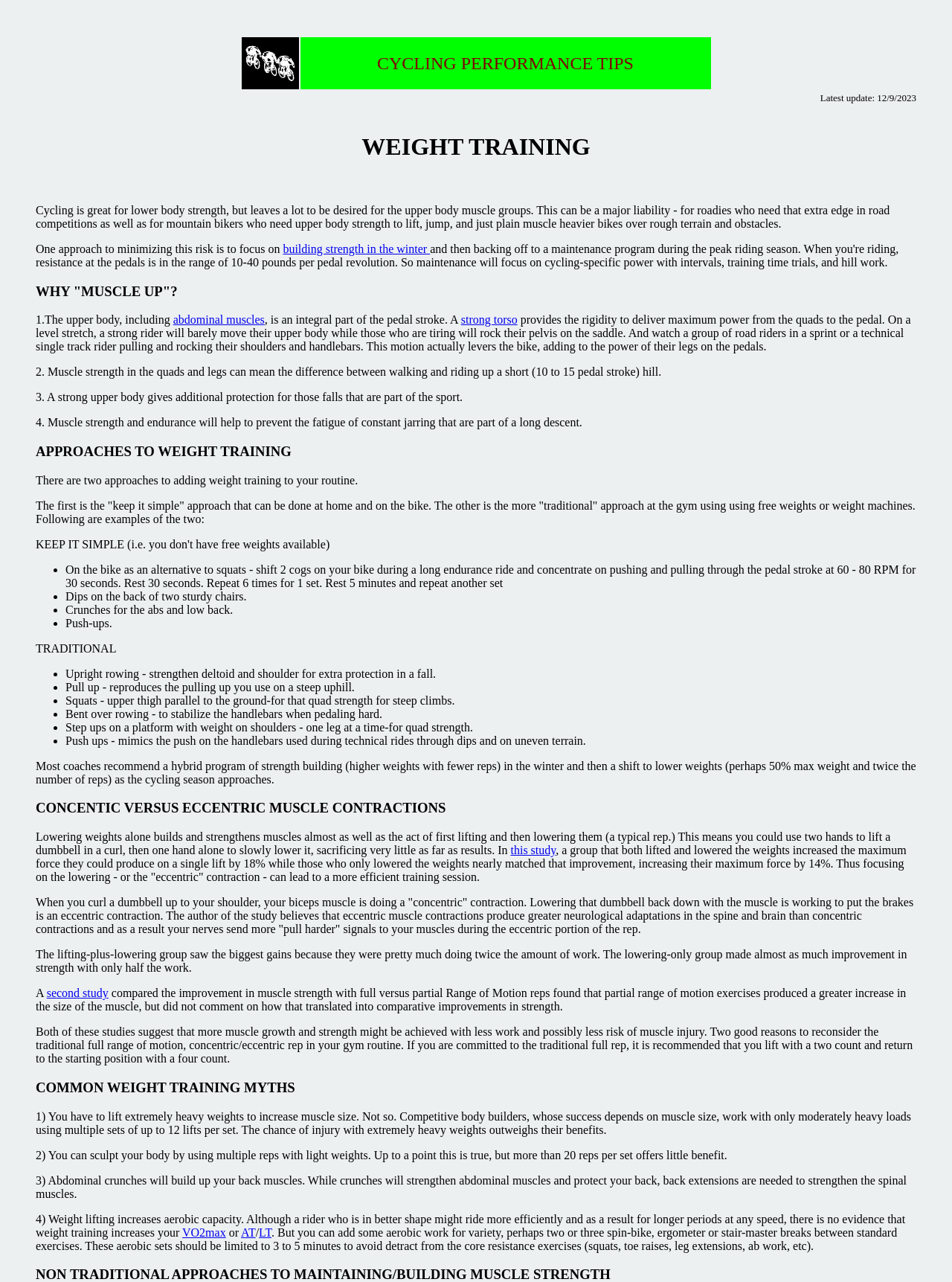From the webpage screenshot, predict the bounding box coordinates (top-left x, top-left y, bottom-right x, bottom-right y) for the UI element described here: this study

[0.536, 0.658, 0.584, 0.668]